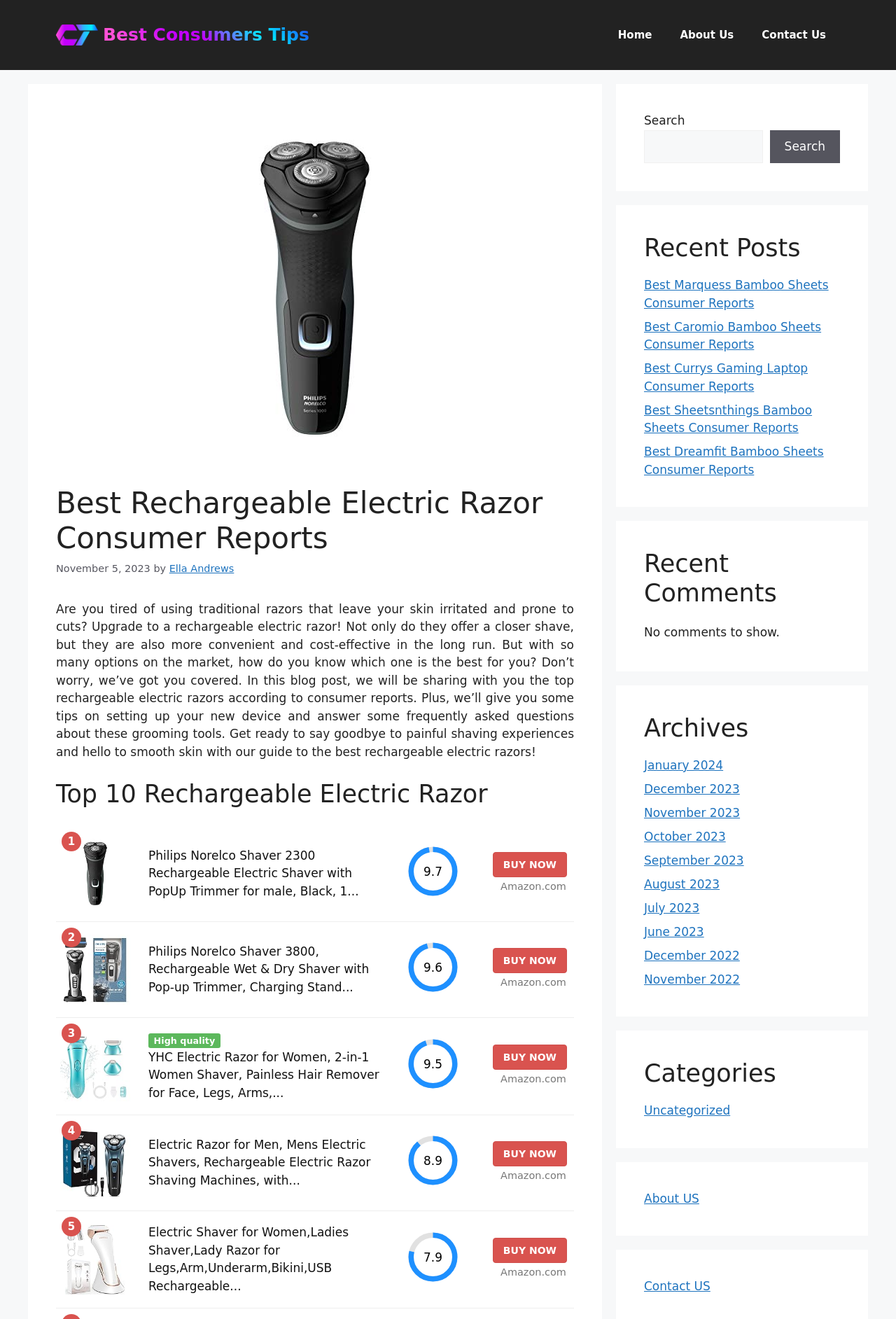Can you identify and provide the main heading of the webpage?

Best Rechargeable Electric Razor Consumer Reports